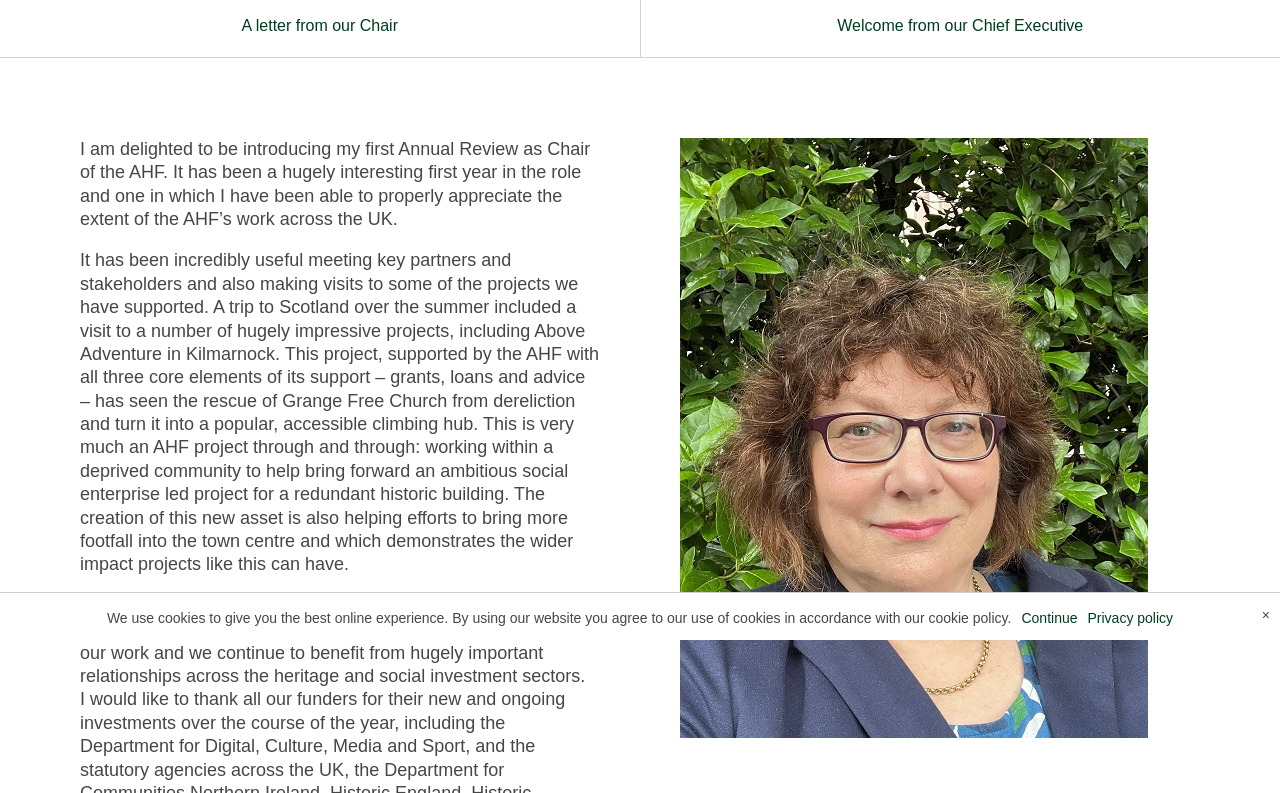Bounding box coordinates are specified in the format (top-left x, top-left y, bottom-right x, bottom-right y). All values are floating point numbers bounded between 0 and 1. Please provide the bounding box coordinate of the region this sentence describes: Privacy policy

[0.85, 0.769, 0.916, 0.789]